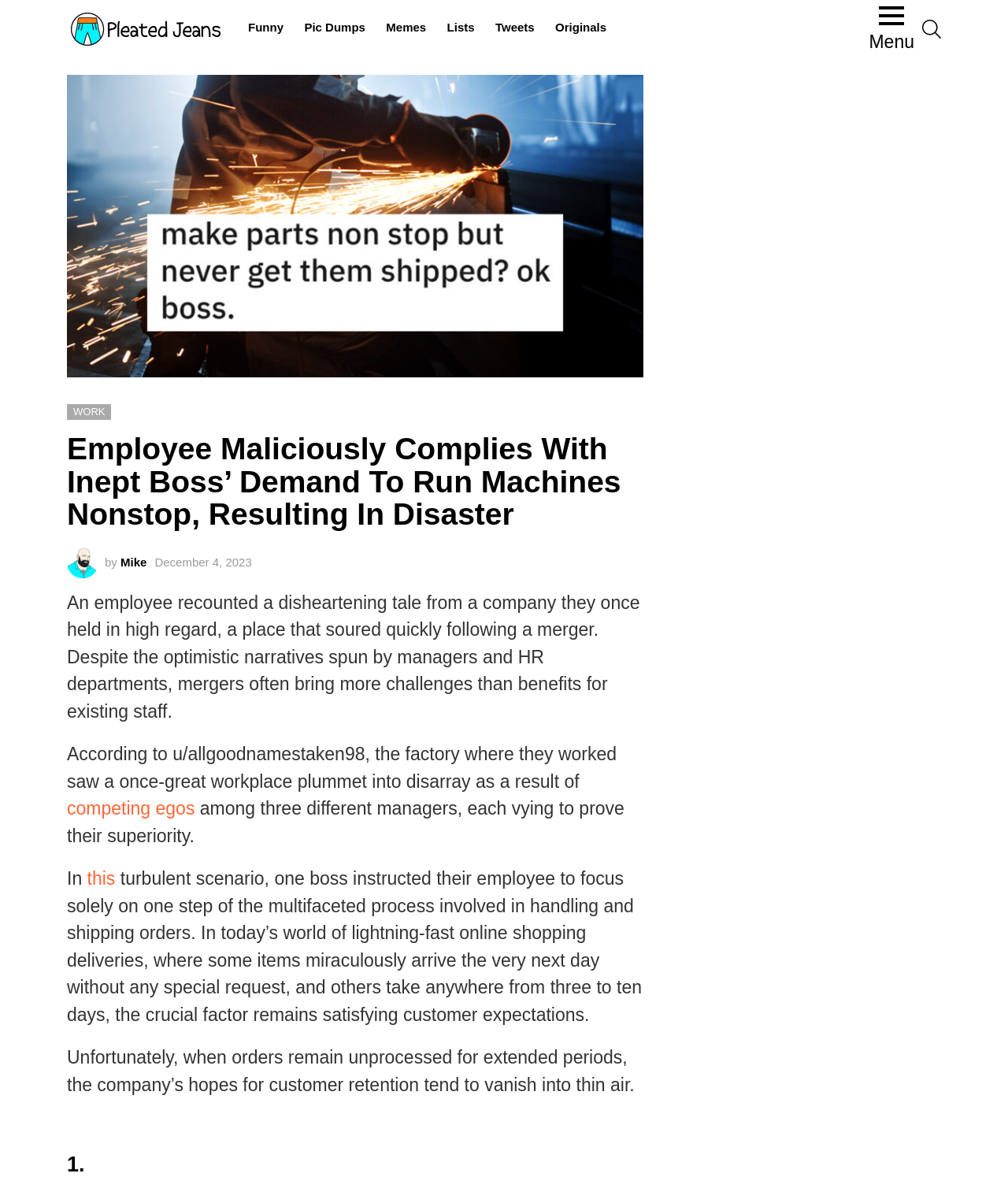What is the topic of the article?
Based on the visual content, answer with a single word or a brief phrase.

Employee's experience